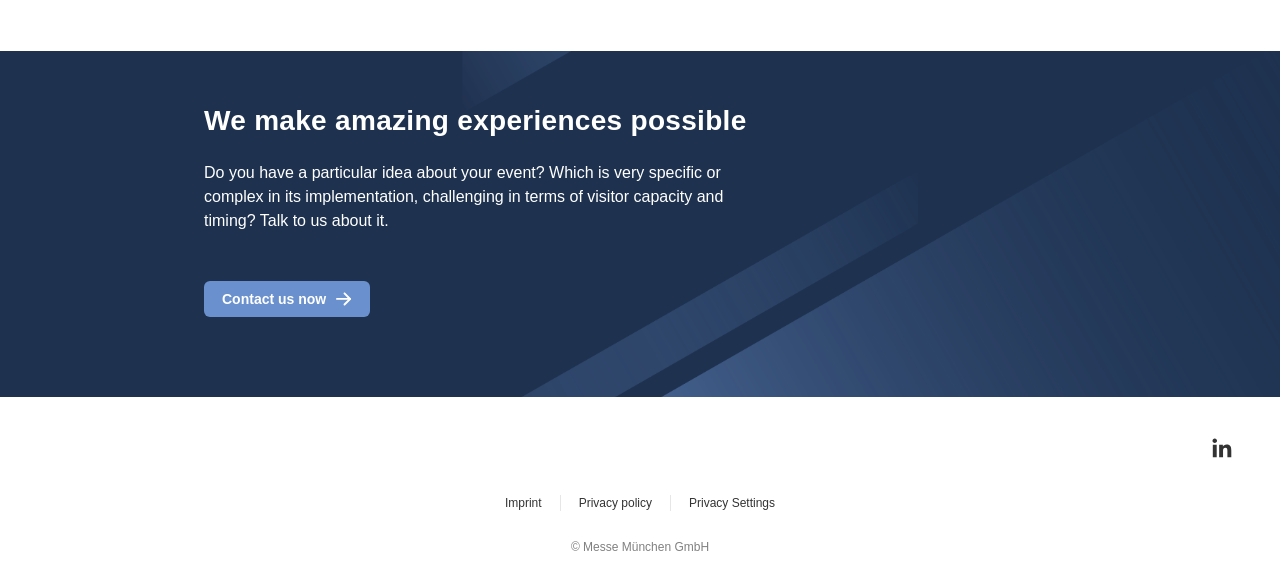What is the company's slogan?
Please give a detailed and elaborate answer to the question based on the image.

The company's slogan is 'We make amazing experiences possible' which is mentioned in the heading at the top of the webpage.